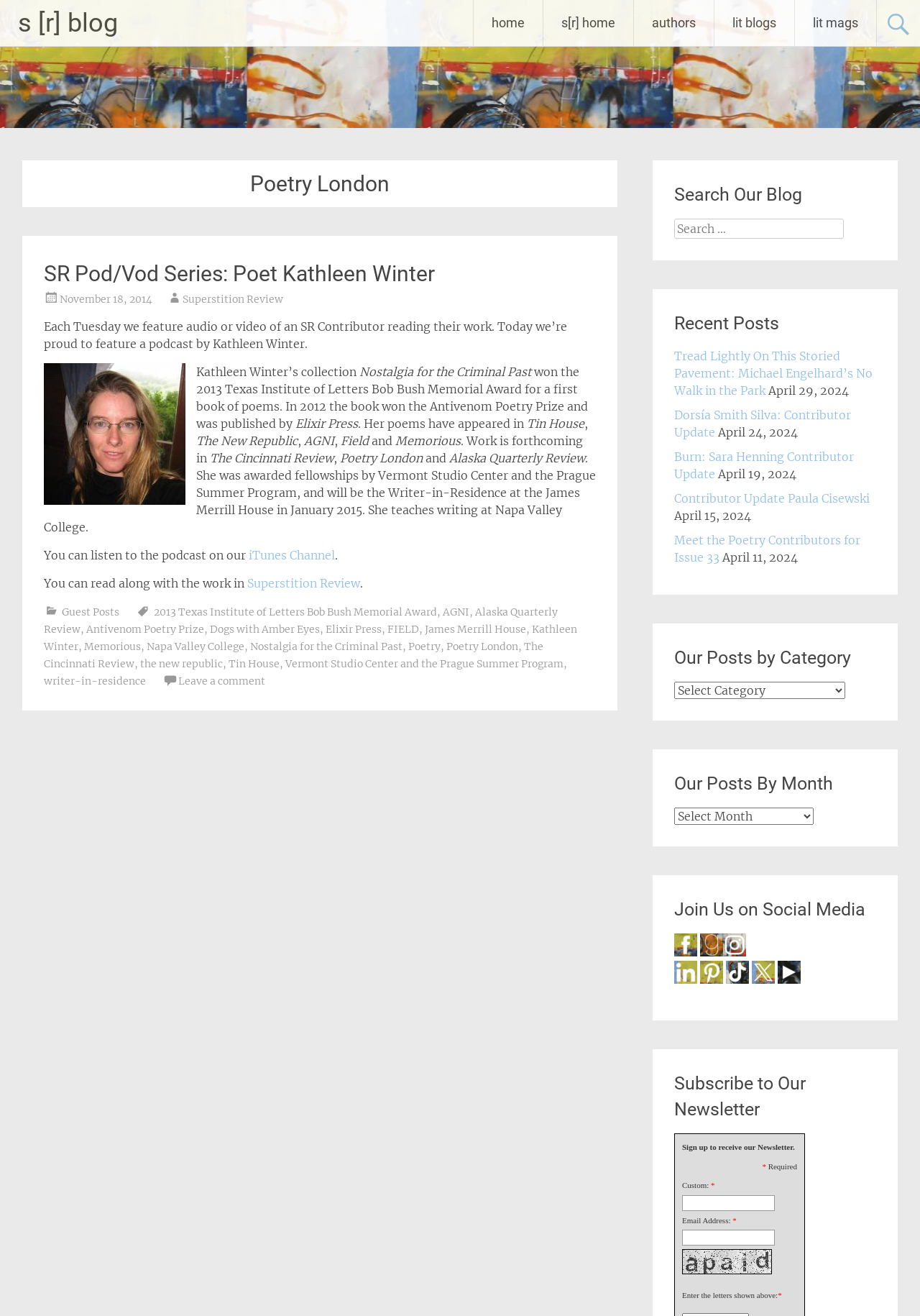Using the information in the image, give a detailed answer to the following question: What is the name of the poet featured in the SR Pod/Vod Series?

The answer can be found in the article section of the webpage, where it is mentioned that 'Today we’re proud to feature a podcast by Kathleen Winter.'